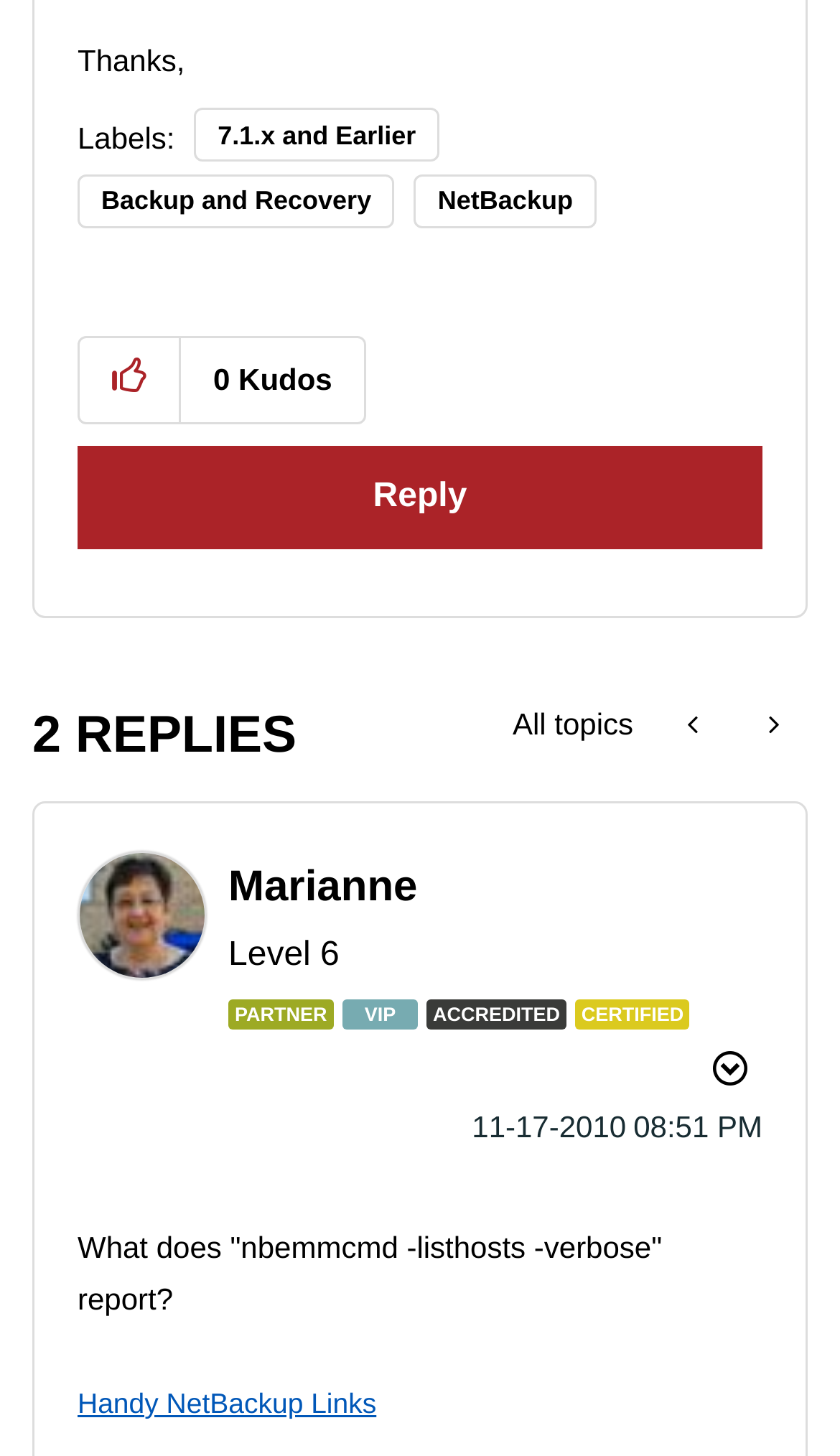Indicate the bounding box coordinates of the element that must be clicked to execute the instruction: "Show comment option menu". The coordinates should be given as four float numbers between 0 and 1, i.e., [left, top, right, bottom].

[0.821, 0.711, 0.908, 0.756]